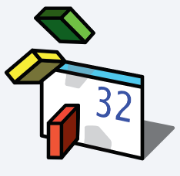Please provide a detailed answer to the question below by examining the image:
What is the overall design aesthetic?

The overall design is characterized by vibrant, geometric shapes and colors, including yellow, green, and red, contributing to a modern and playful aesthetic.